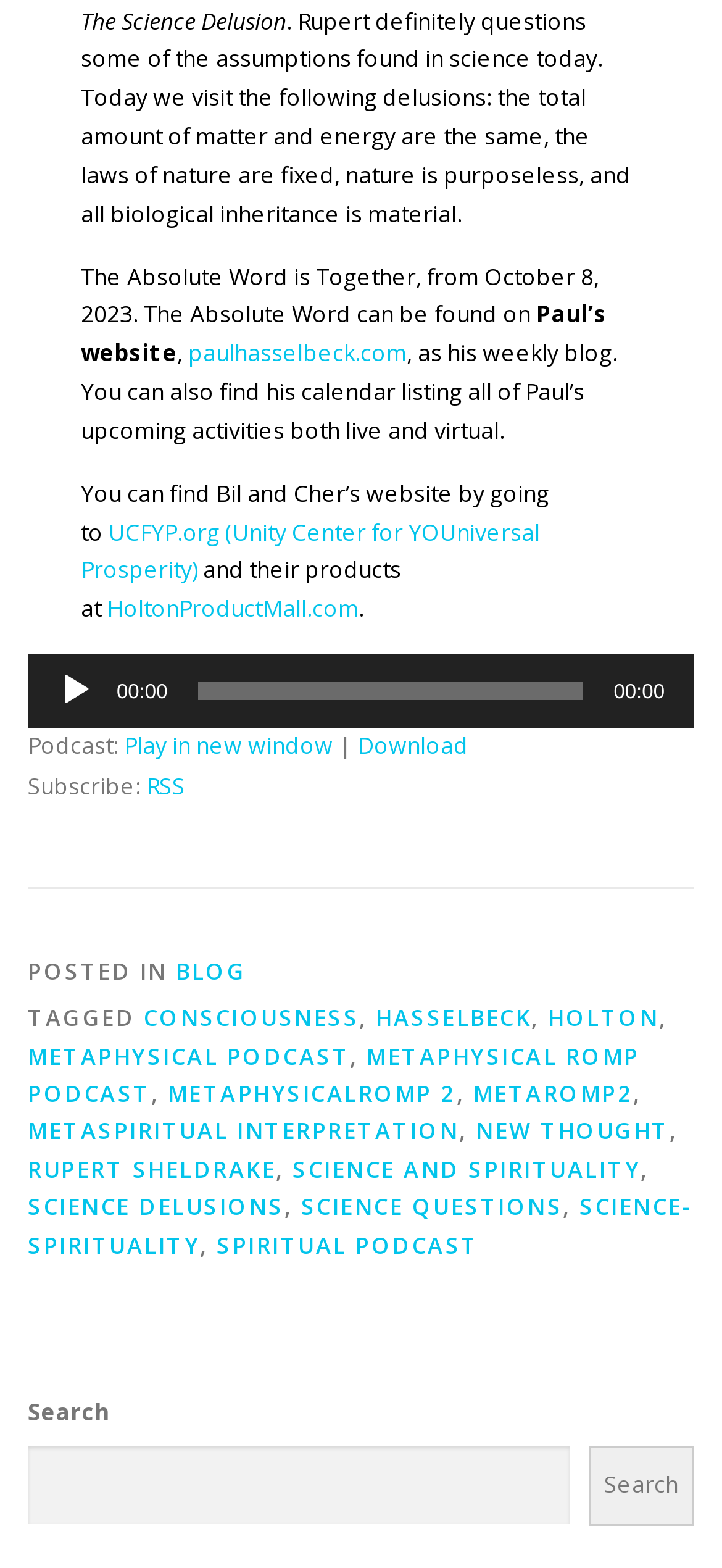What is the title of the podcast?
Provide a detailed answer to the question using information from the image.

The title of the podcast is 'The Science Delusion' which is mentioned at the top of the webpage as 'The Science Delusion'.